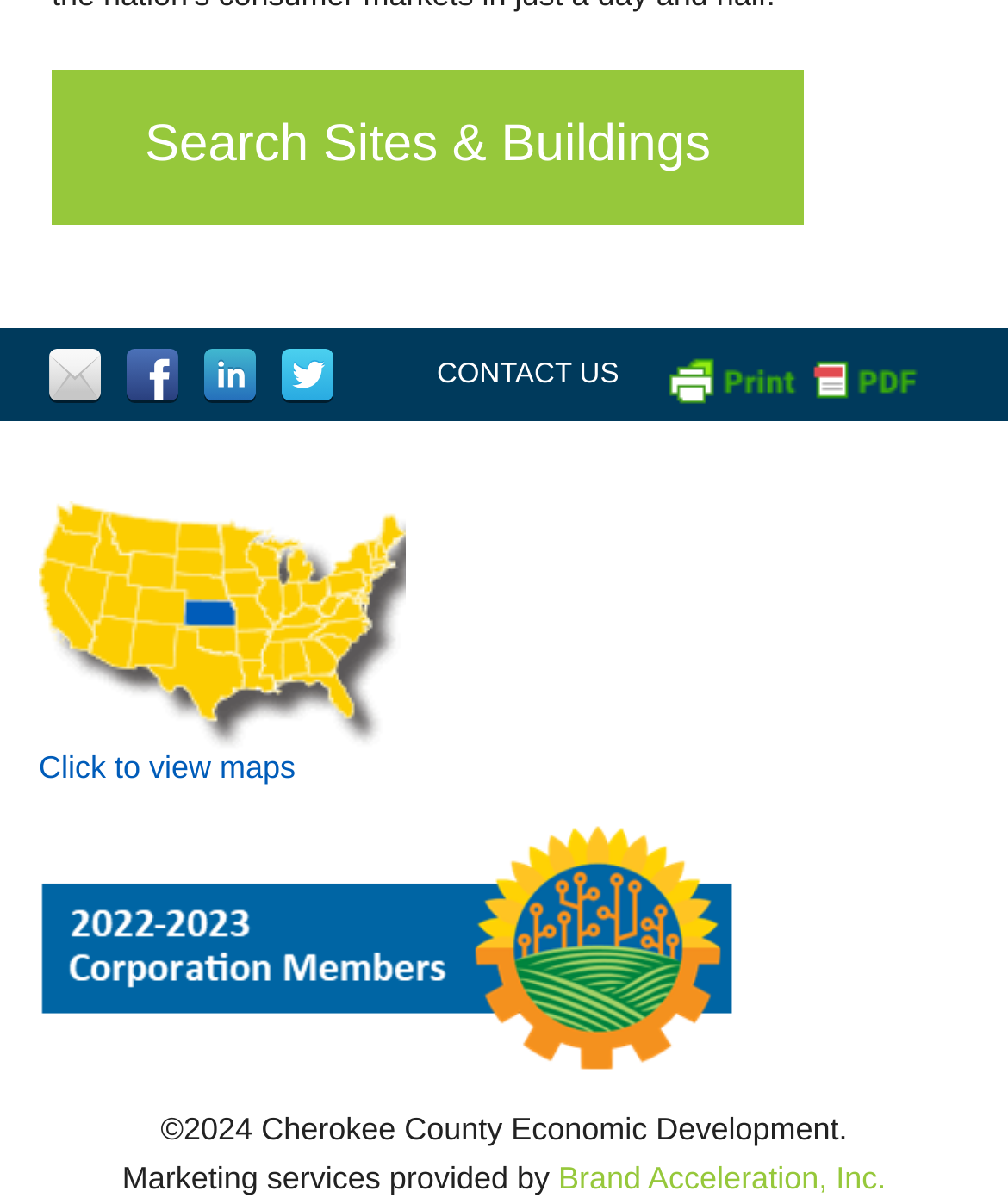Please provide the bounding box coordinates in the format (top-left x, top-left y, bottom-right x, bottom-right y). Remember, all values are floating point numbers between 0 and 1. What is the bounding box coordinate of the region described as: Brand Acceleration, Inc.

[0.554, 0.963, 0.879, 0.993]